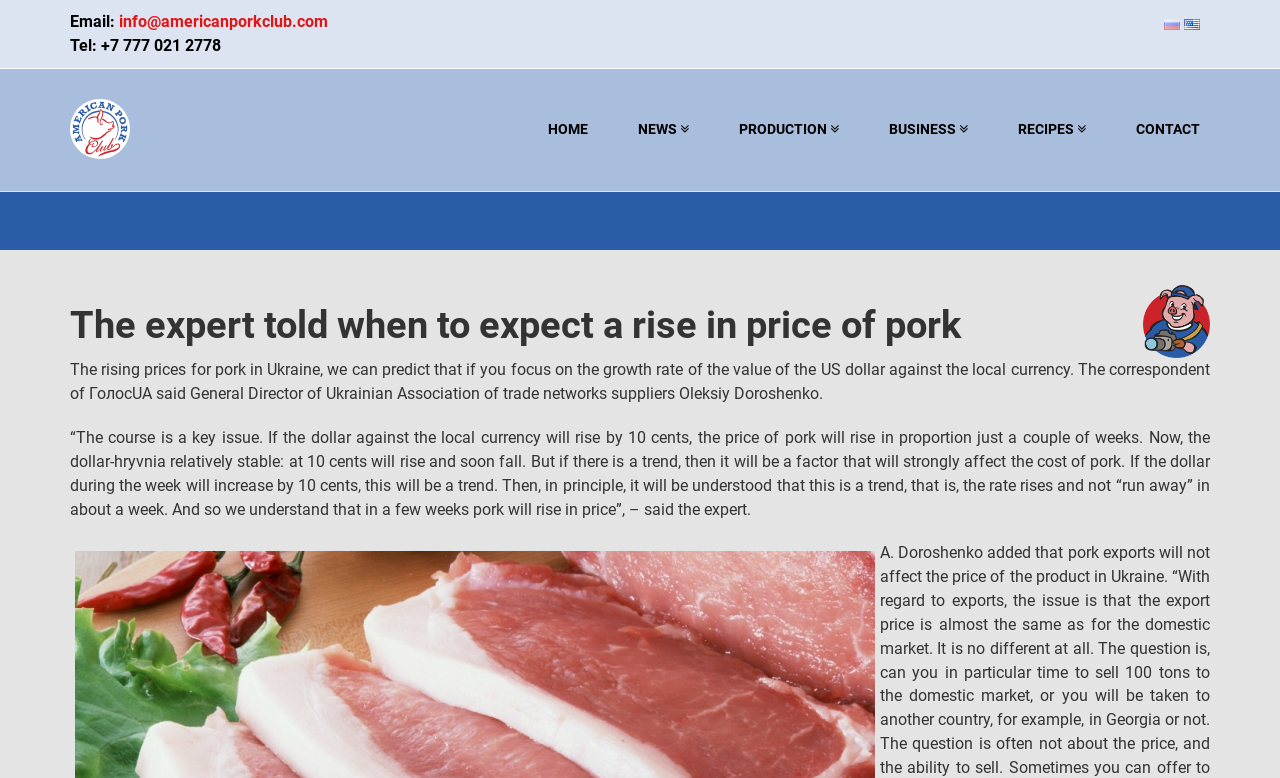Find and generate the main title of the webpage.

The expert told when to expect a rise in price of pork